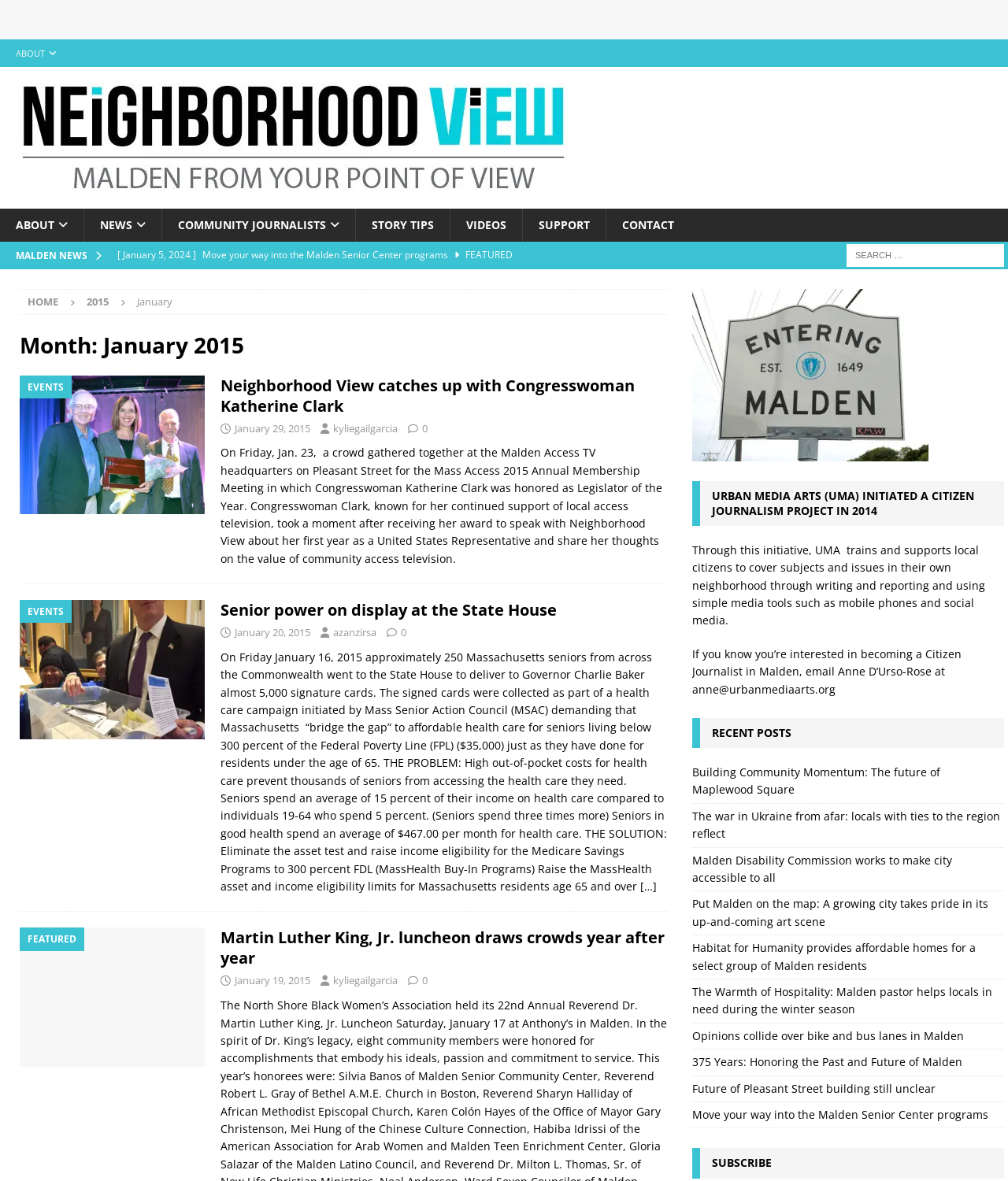Pinpoint the bounding box coordinates of the clickable element to carry out the following instruction: "Click on the 'ABOUT' link."

[0.0, 0.033, 0.072, 0.057]